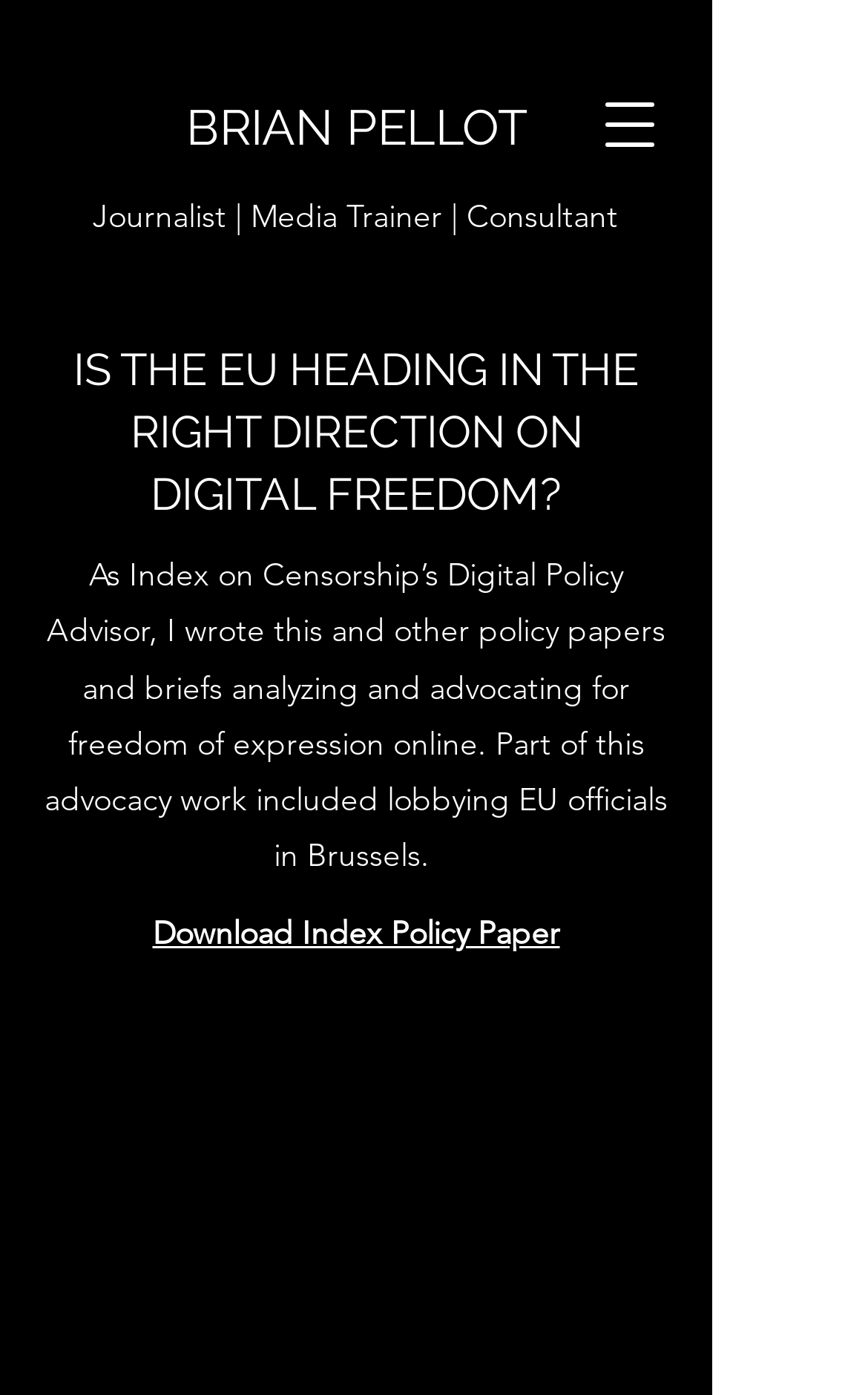Can you extract the headline from the webpage for me?

IS THE EU HEADING IN THE RIGHT DIRECTION ON DIGITAL FREEDOM?